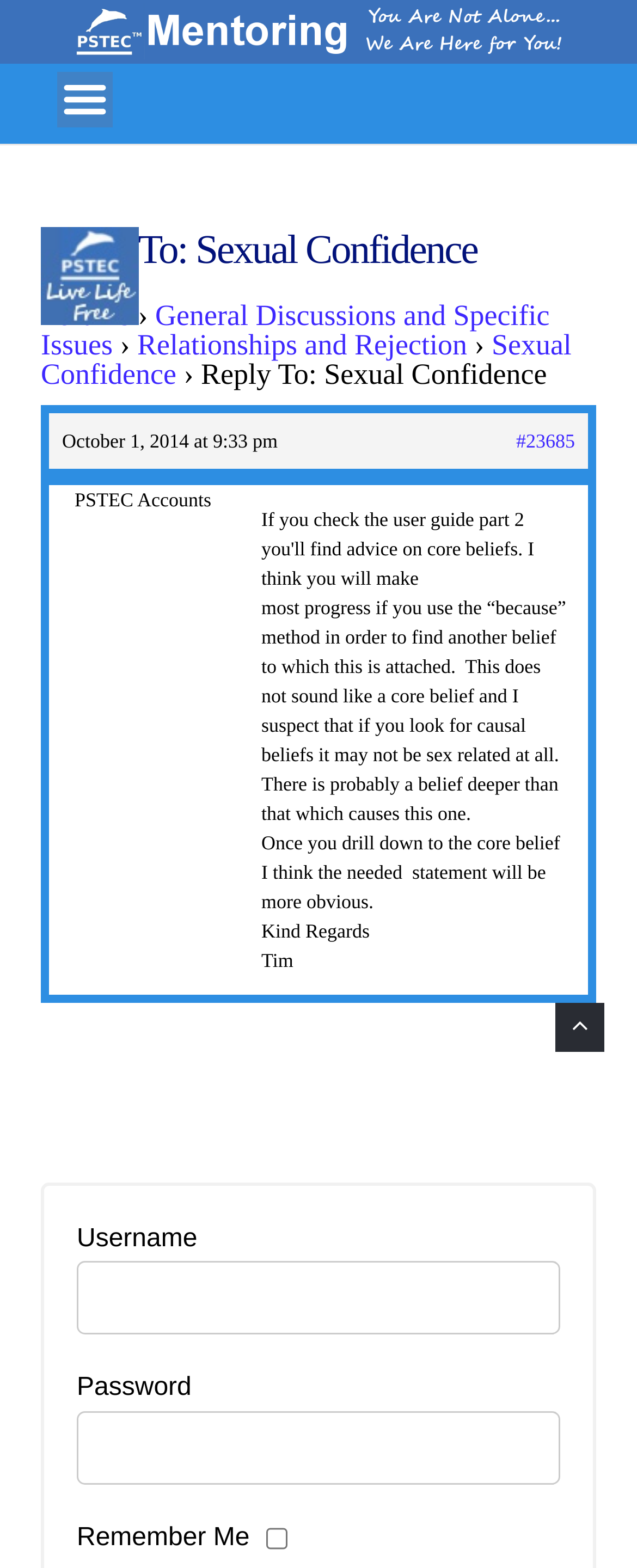Please identify the coordinates of the bounding box that should be clicked to fulfill this instruction: "Enter username".

[0.121, 0.804, 0.879, 0.851]